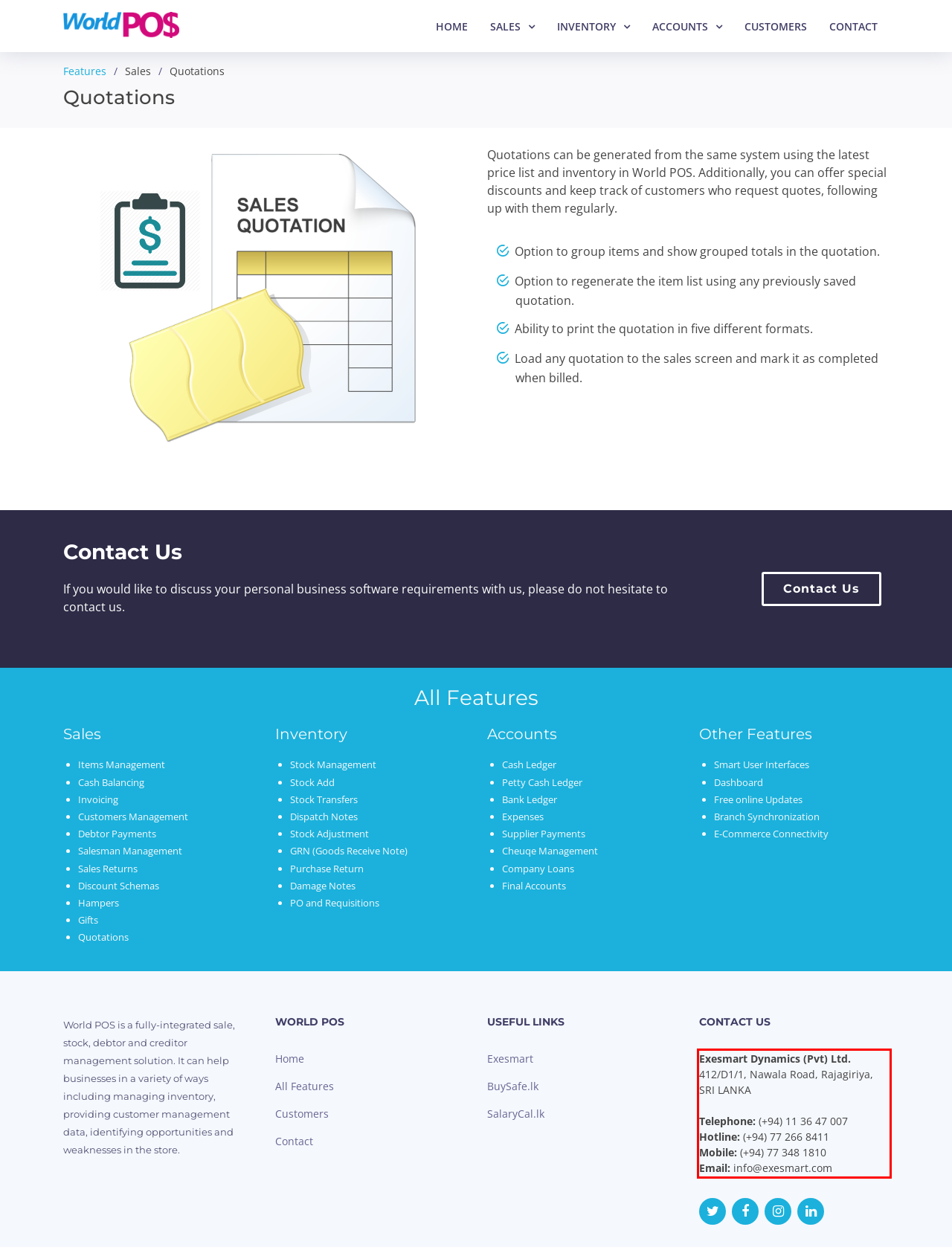Given a screenshot of a webpage with a red bounding box, please identify and retrieve the text inside the red rectangle.

Exesmart Dynamics (Pvt) Ltd. 412/D1/1, Nawala Road, Rajagiriya, SRI LANKA Telephone: (+94) 11 36 47 007 Hotline: (+94) 77 266 8411 Mobile: (+94) 77 348 1810 Email: info@exesmart.com